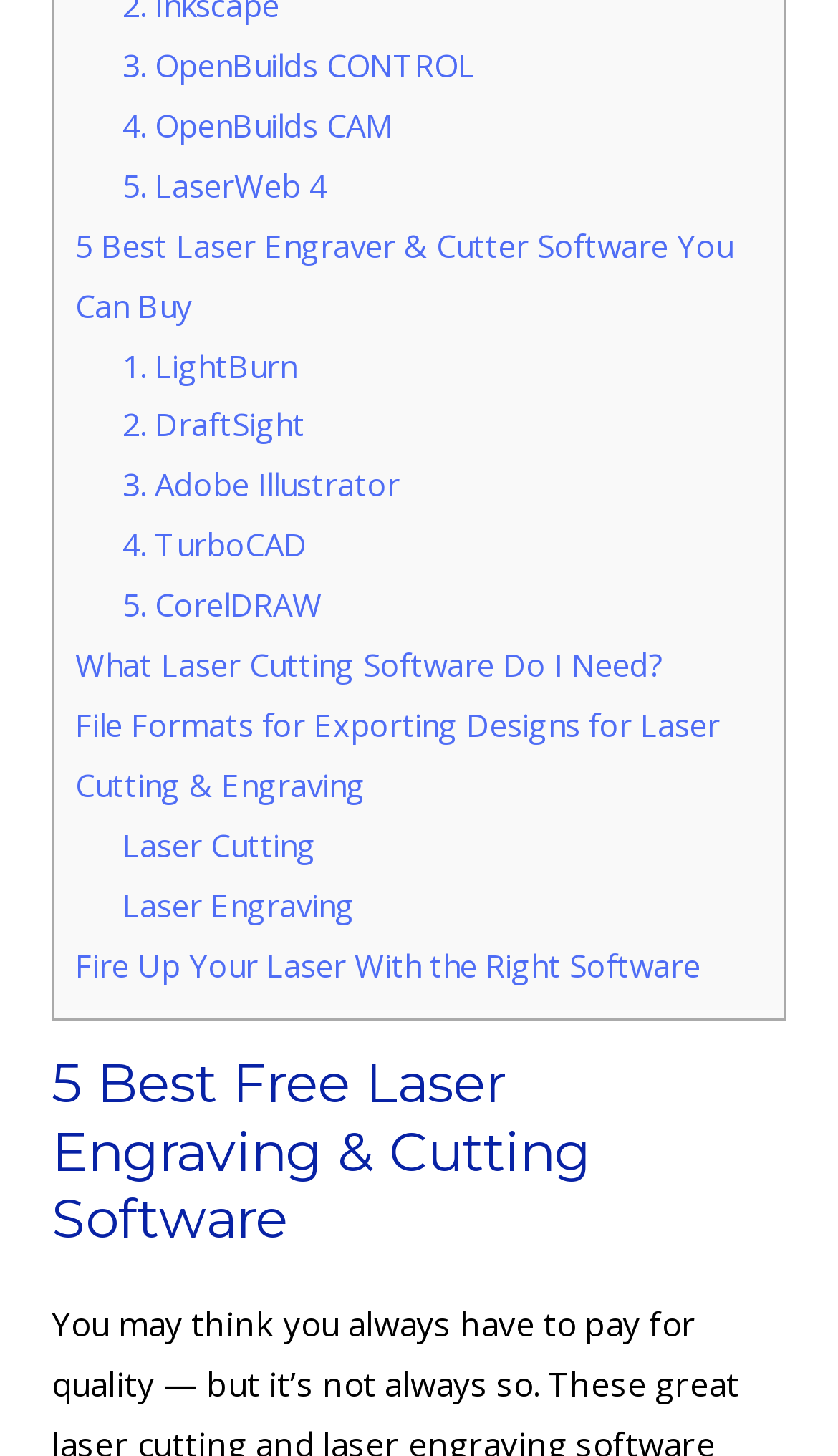Pinpoint the bounding box coordinates of the clickable area needed to execute the instruction: "Learn about LightBurn". The coordinates should be specified as four float numbers between 0 and 1, i.e., [left, top, right, bottom].

[0.146, 0.235, 0.354, 0.265]